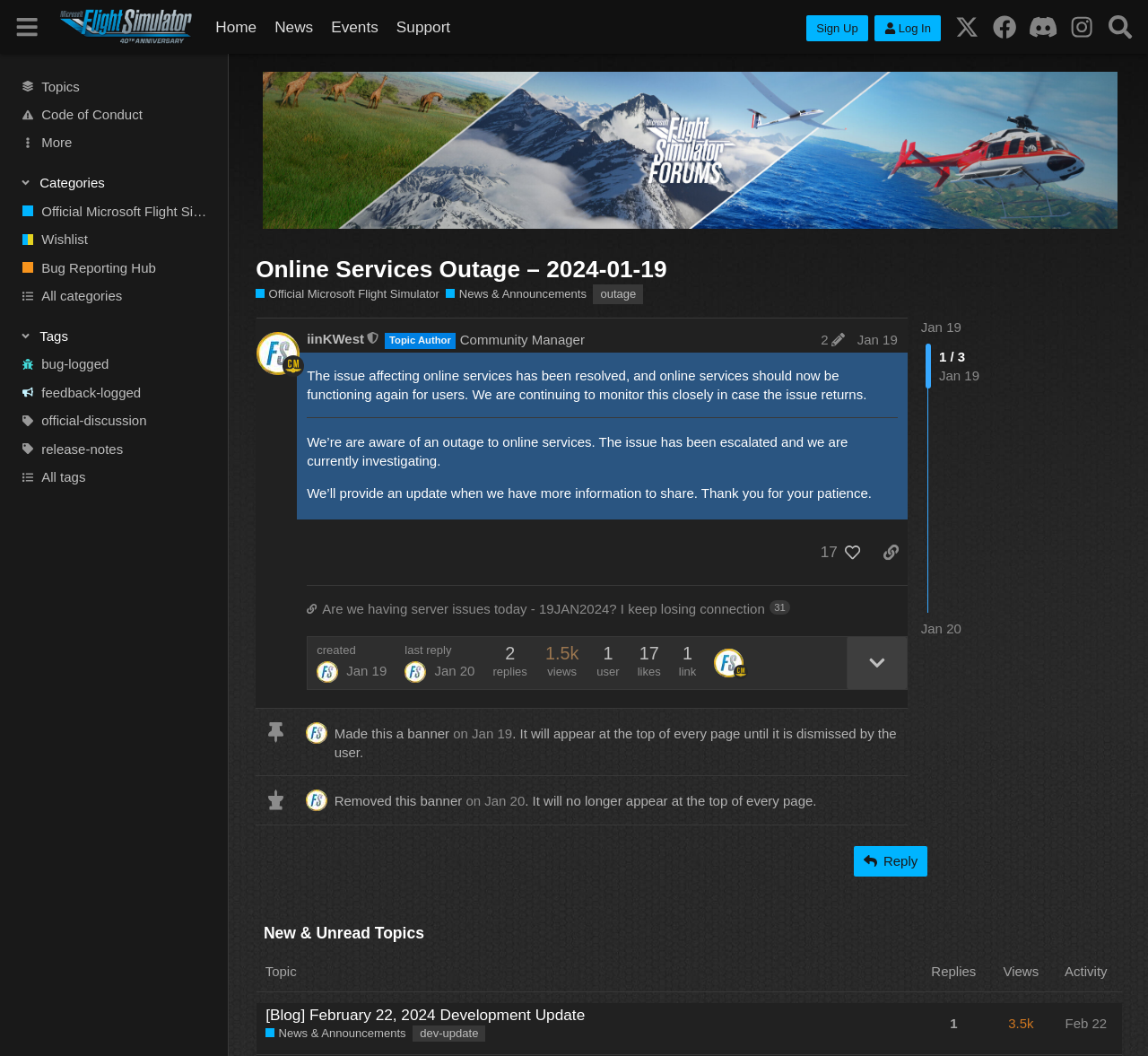Please identify the bounding box coordinates of the clickable element to fulfill the following instruction: "Click on the 'Log In' button". The coordinates should be four float numbers between 0 and 1, i.e., [left, top, right, bottom].

[0.761, 0.014, 0.82, 0.039]